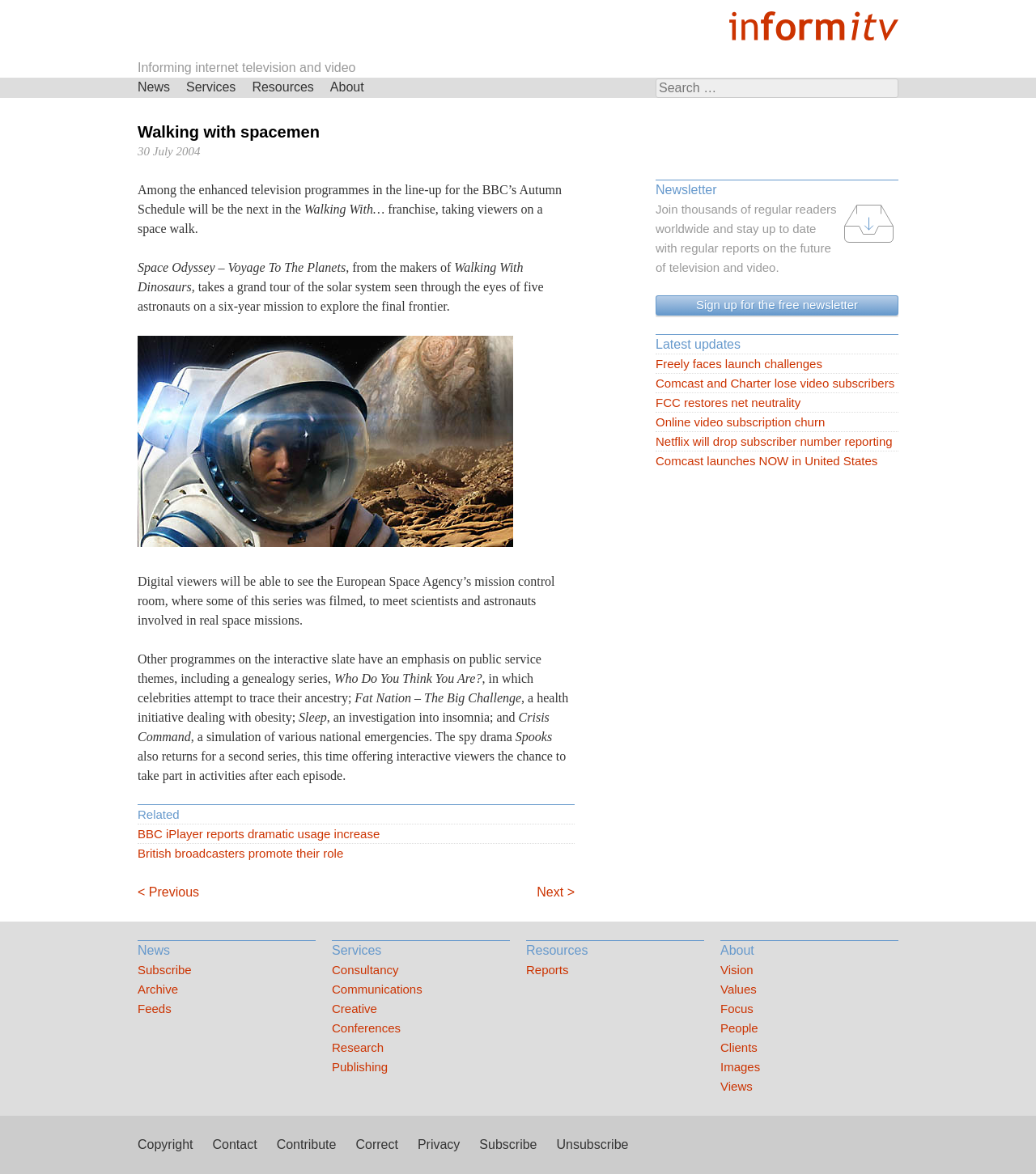Predict the bounding box coordinates of the area that should be clicked to accomplish the following instruction: "Read the news". The bounding box coordinates should consist of four float numbers between 0 and 1, i.e., [left, top, right, bottom].

[0.125, 0.066, 0.172, 0.083]